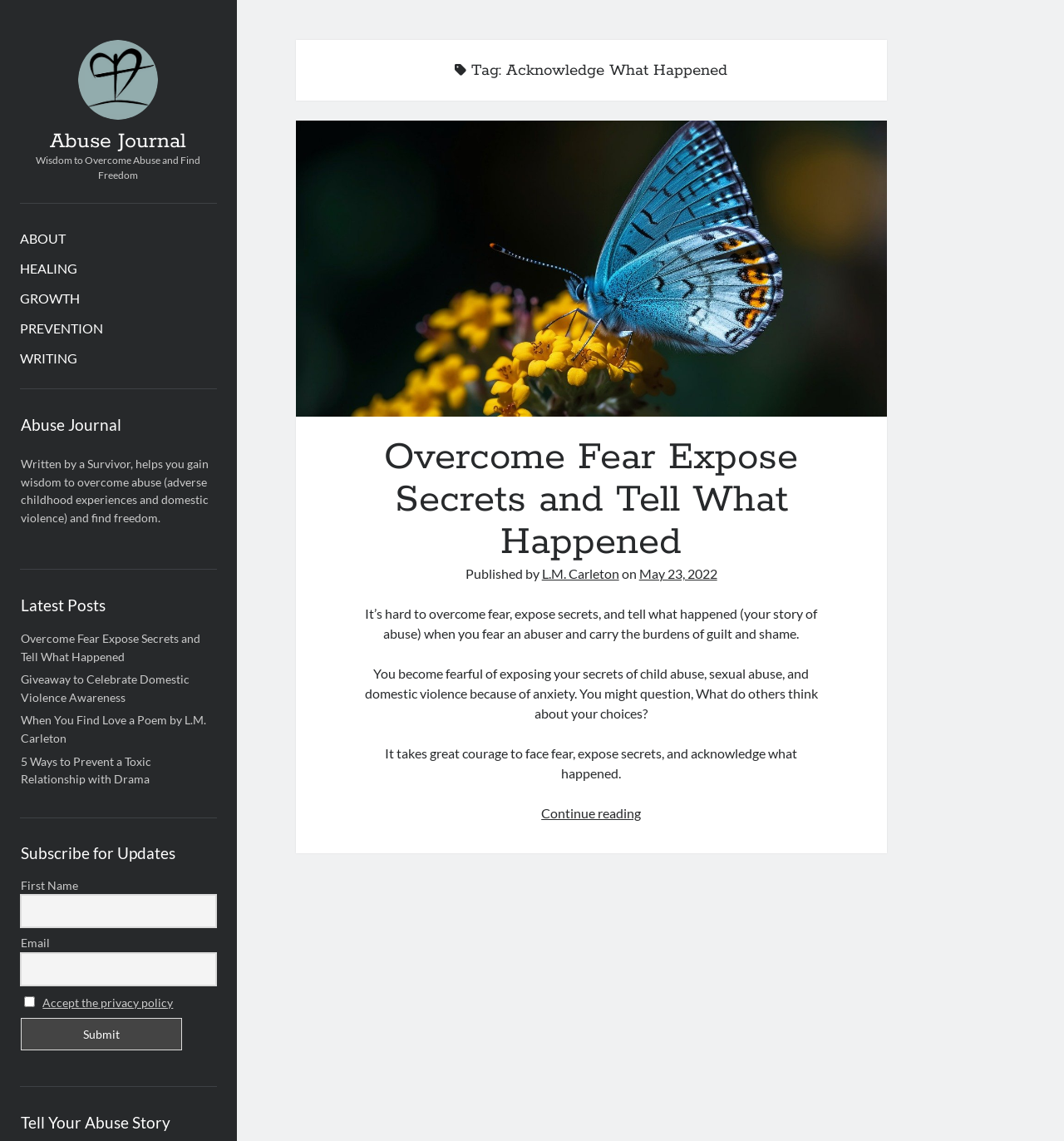What is the date of the latest post?
Look at the image and respond to the question as thoroughly as possible.

The date of the latest post is mentioned below the post title, which is May 23, 2022. This suggests that the article was published on this specific date.